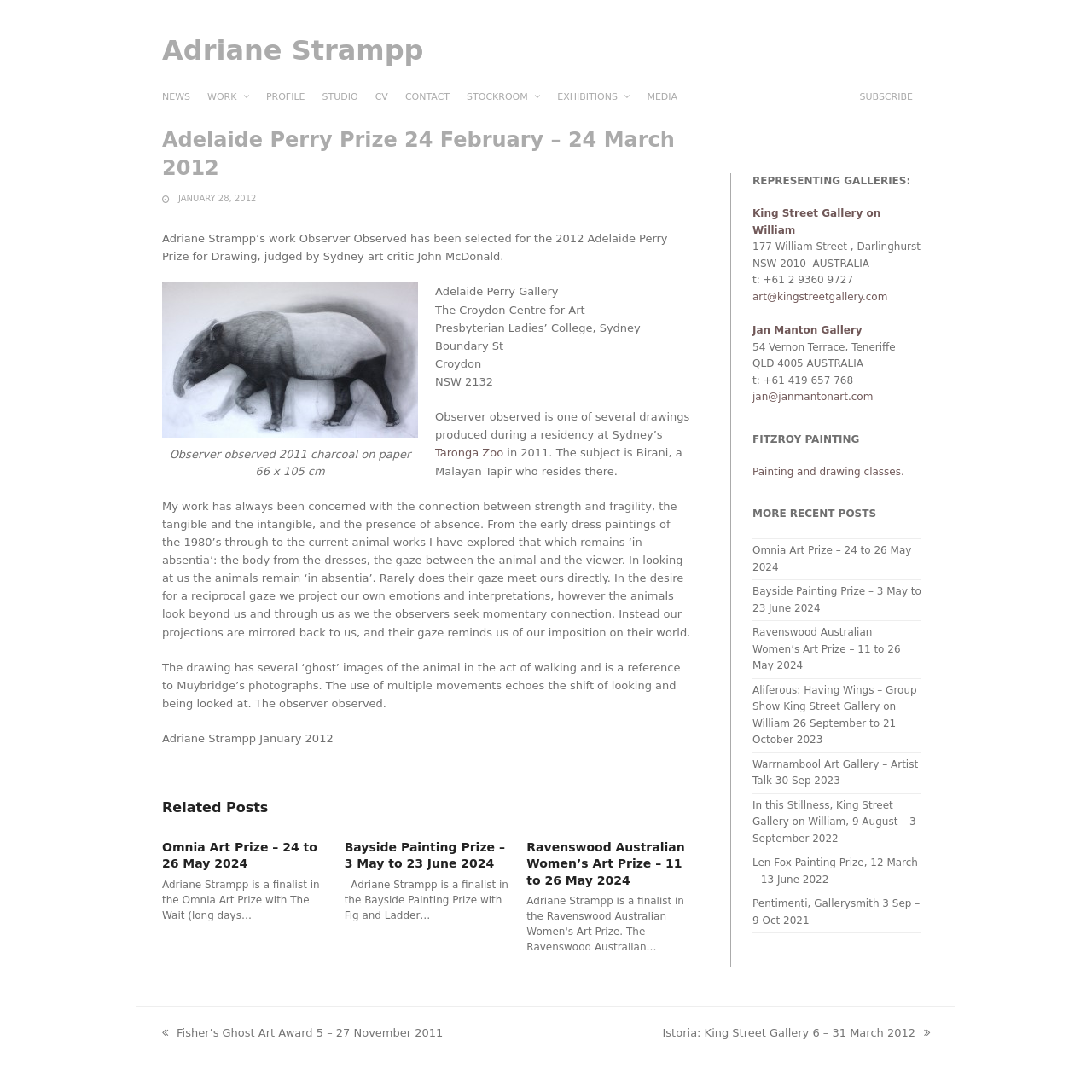Indicate the bounding box coordinates of the element that needs to be clicked to satisfy the following instruction: "Explore the 'Related Posts' section". The coordinates should be four float numbers between 0 and 1, i.e., [left, top, right, bottom].

[0.148, 0.731, 0.634, 0.753]